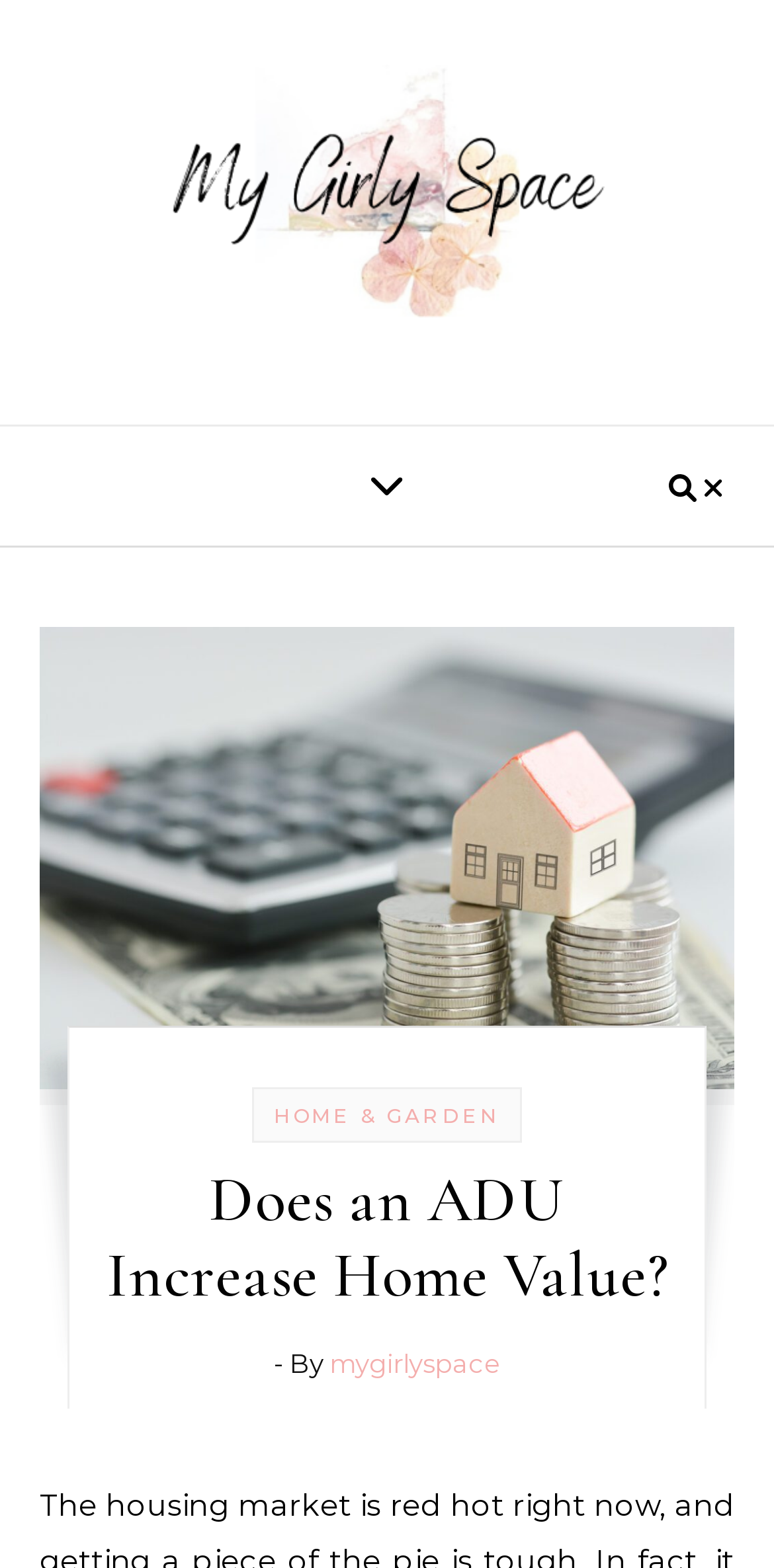What is the category of the article?
Look at the image and respond with a one-word or short-phrase answer.

HOME & GARDEN